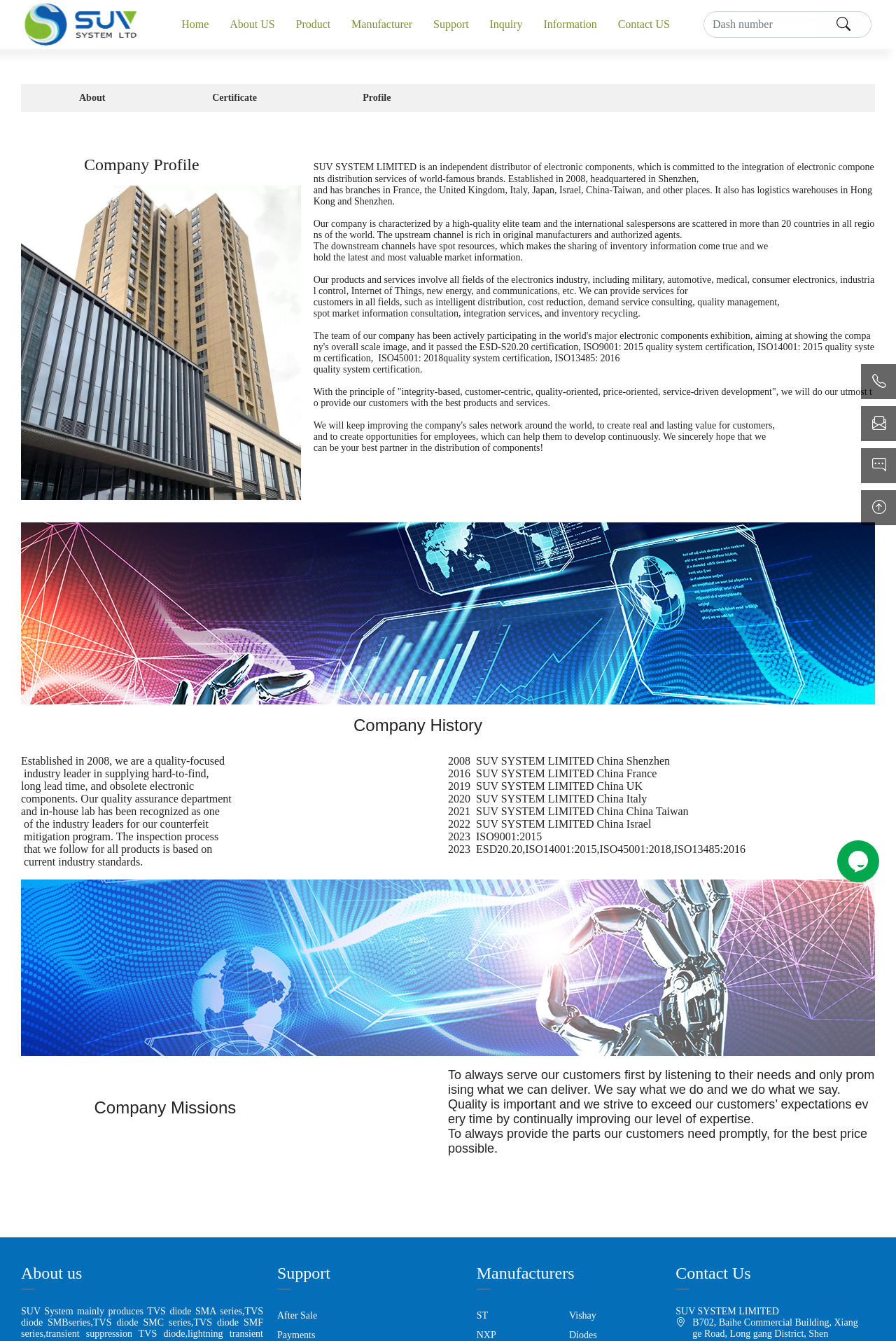Bounding box coordinates should be in the format (top-left x, top-left y, bottom-right x, bottom-right y) and all values should be floating point numbers between 0 and 1. Determine the bounding box coordinate for the UI element described as: Product

[0.324, 0.009, 0.375, 0.027]